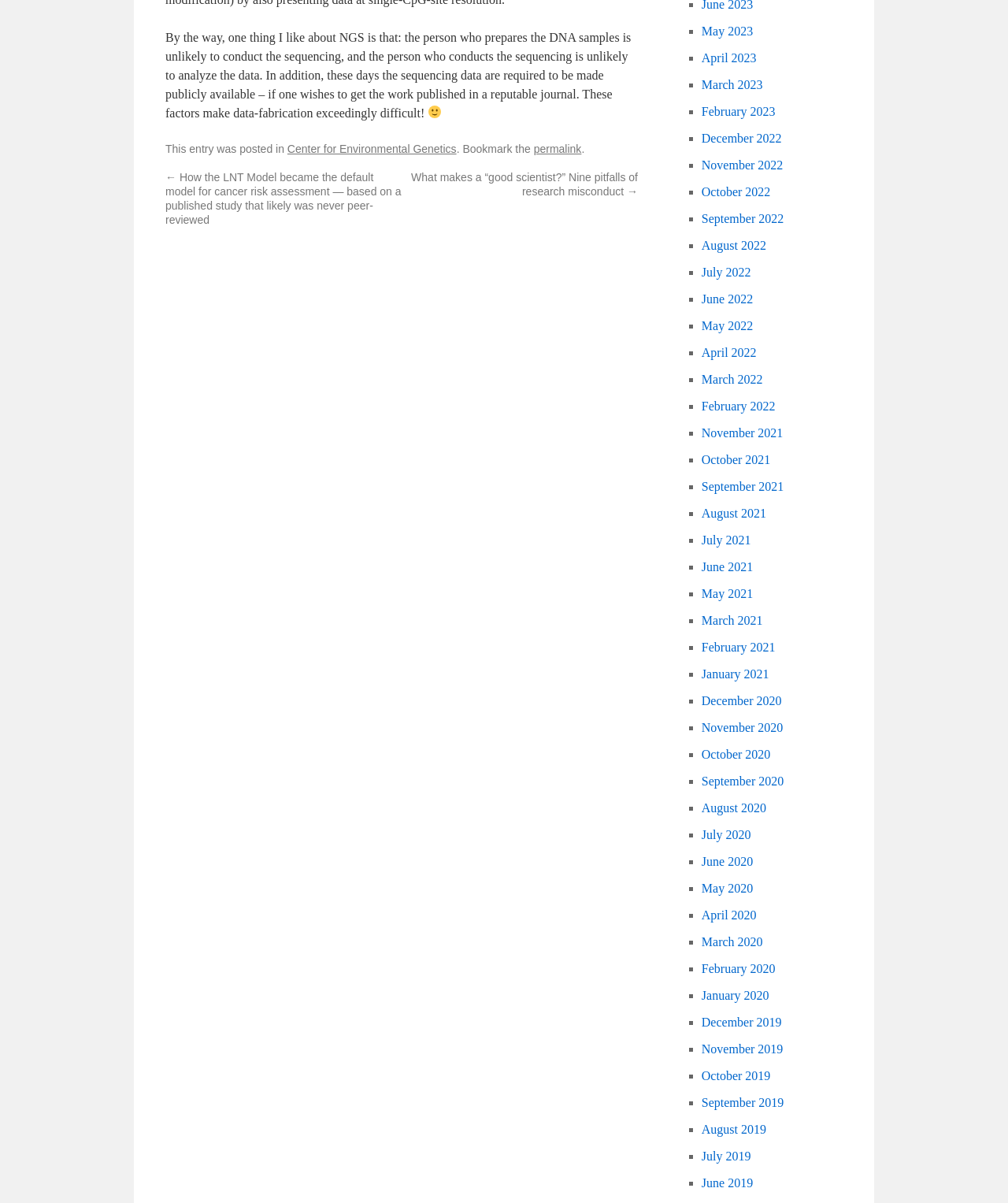Identify the coordinates of the bounding box for the element that must be clicked to accomplish the instruction: "Click the link to the next post".

[0.408, 0.142, 0.633, 0.164]